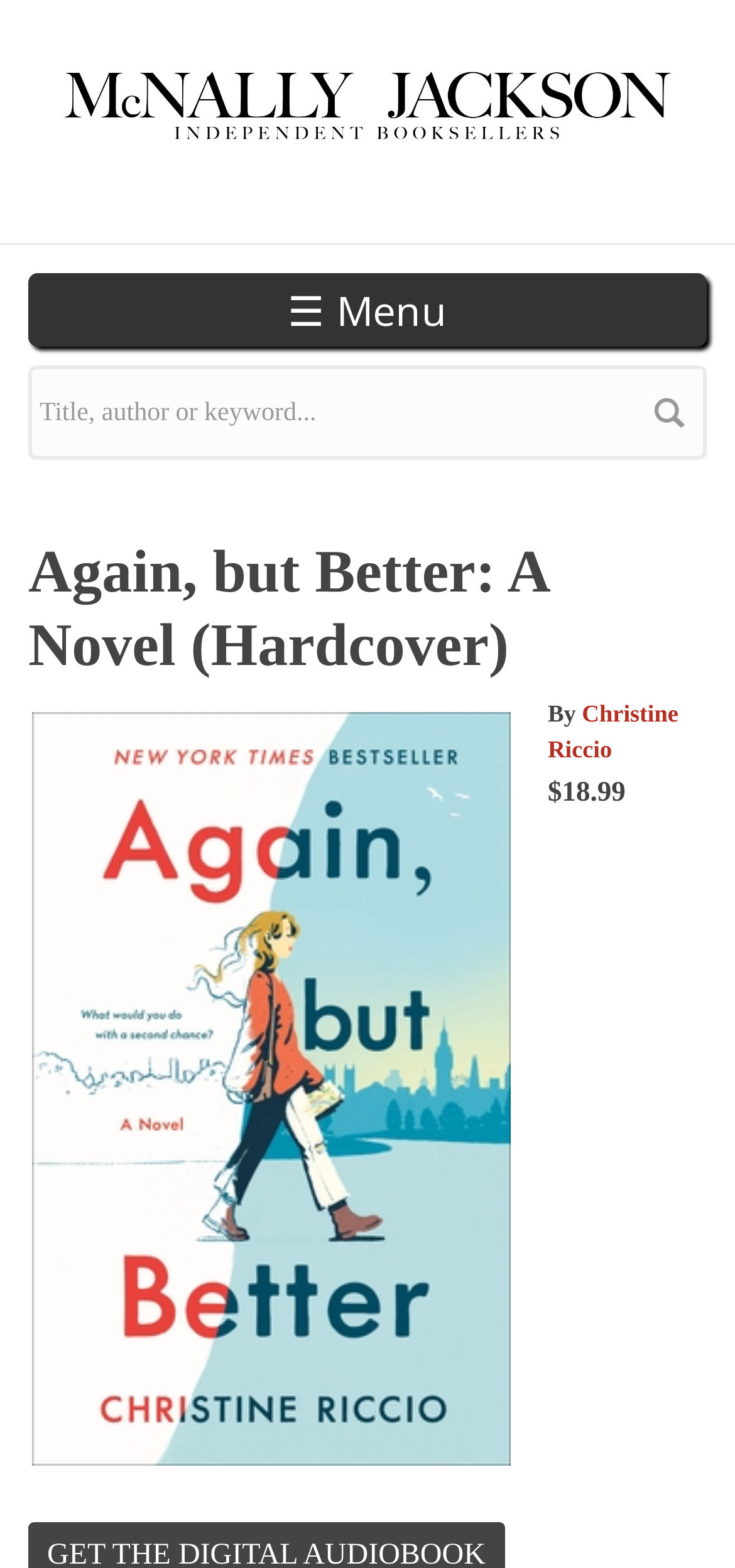Identify and extract the heading text of the webpage.

Again, but Better: A Novel (Hardcover)